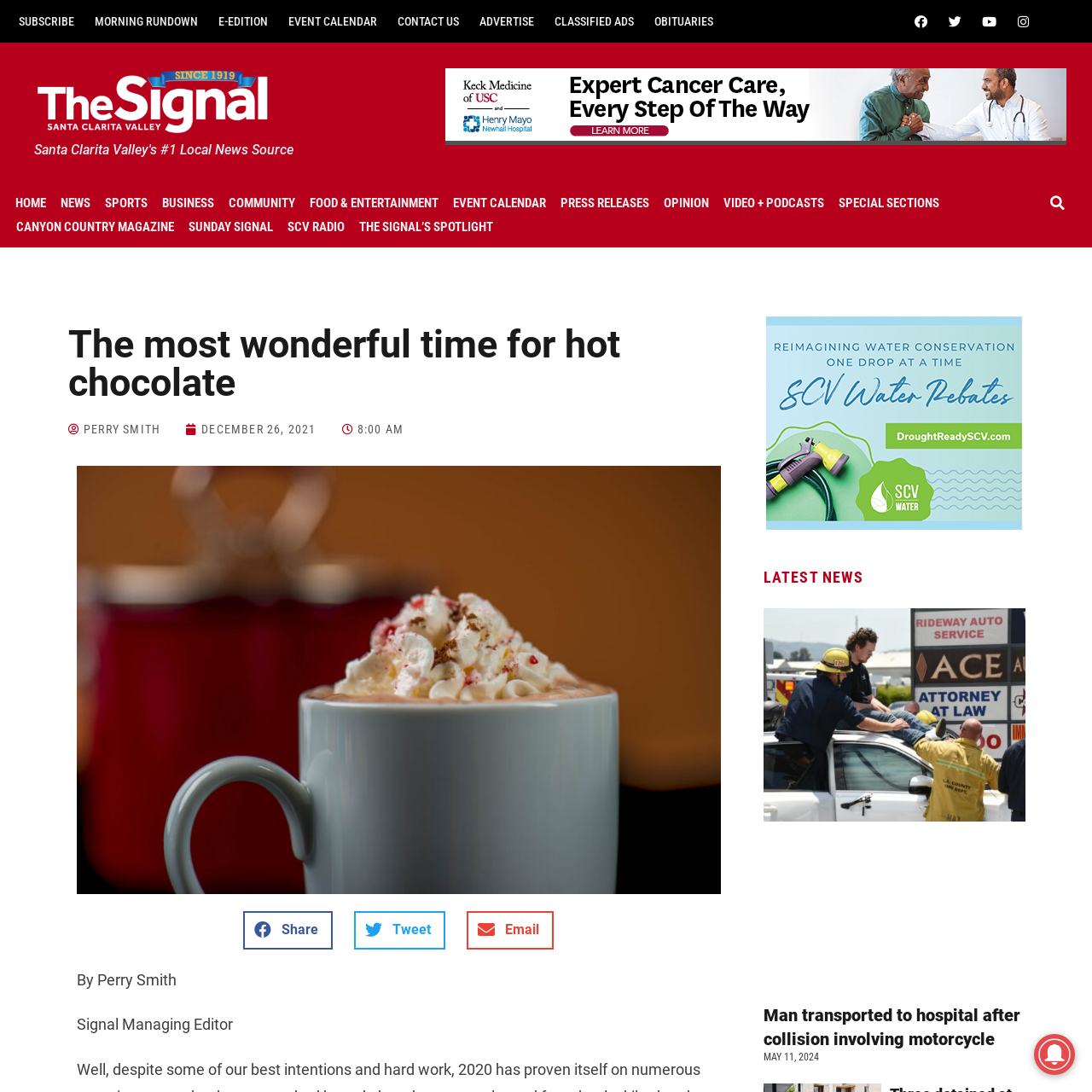Use the information in the screenshot to answer the question comprehensively: What is the name of the local news source?

I found the answer by looking at the heading element with the text 'Santa Clarita Valley's #1 Local News Source' which is located at the top of the webpage, indicating that it is the name of the local news source.